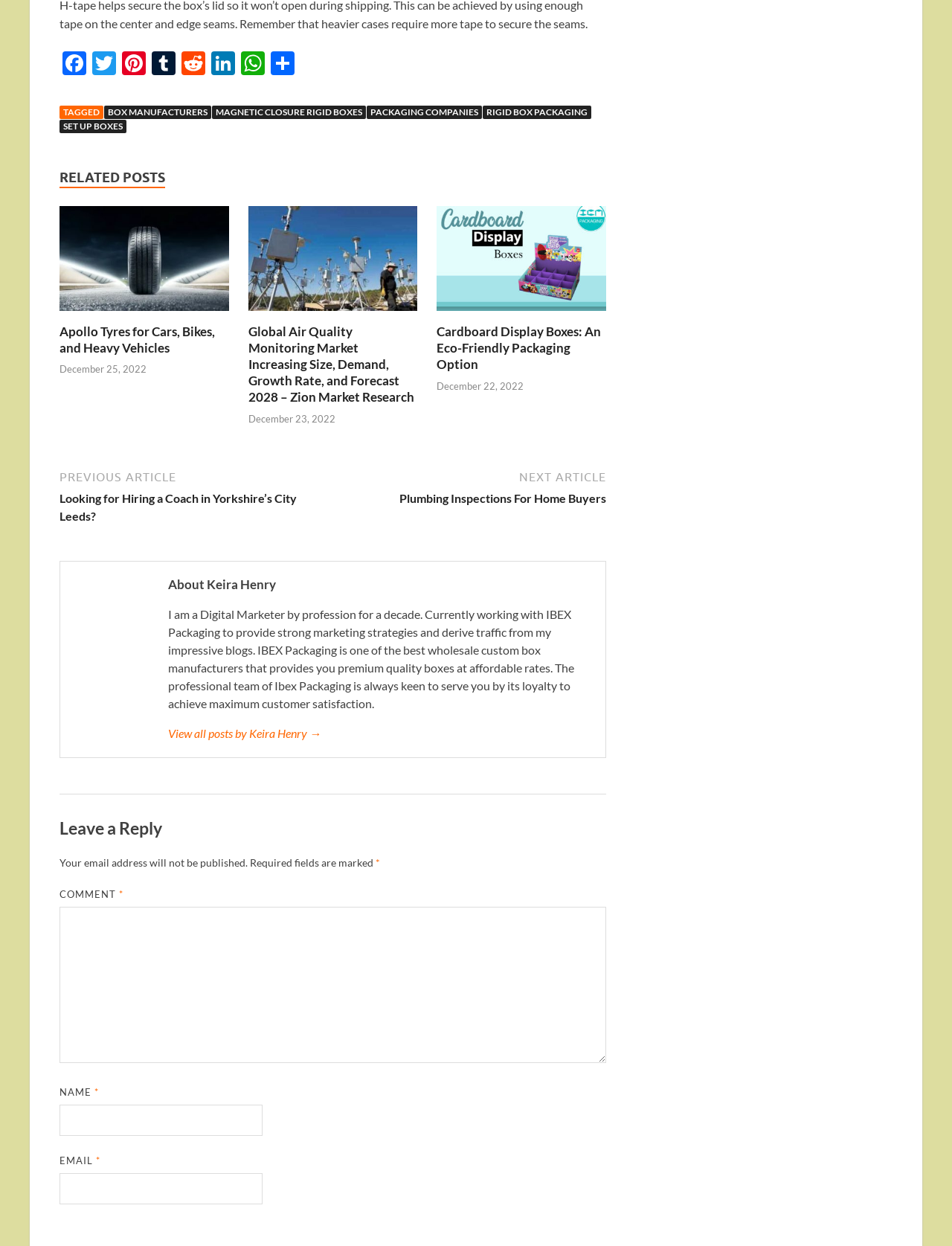Find the bounding box coordinates of the element you need to click on to perform this action: 'Share the page'. The coordinates should be represented by four float values between 0 and 1, in the format [left, top, right, bottom].

None